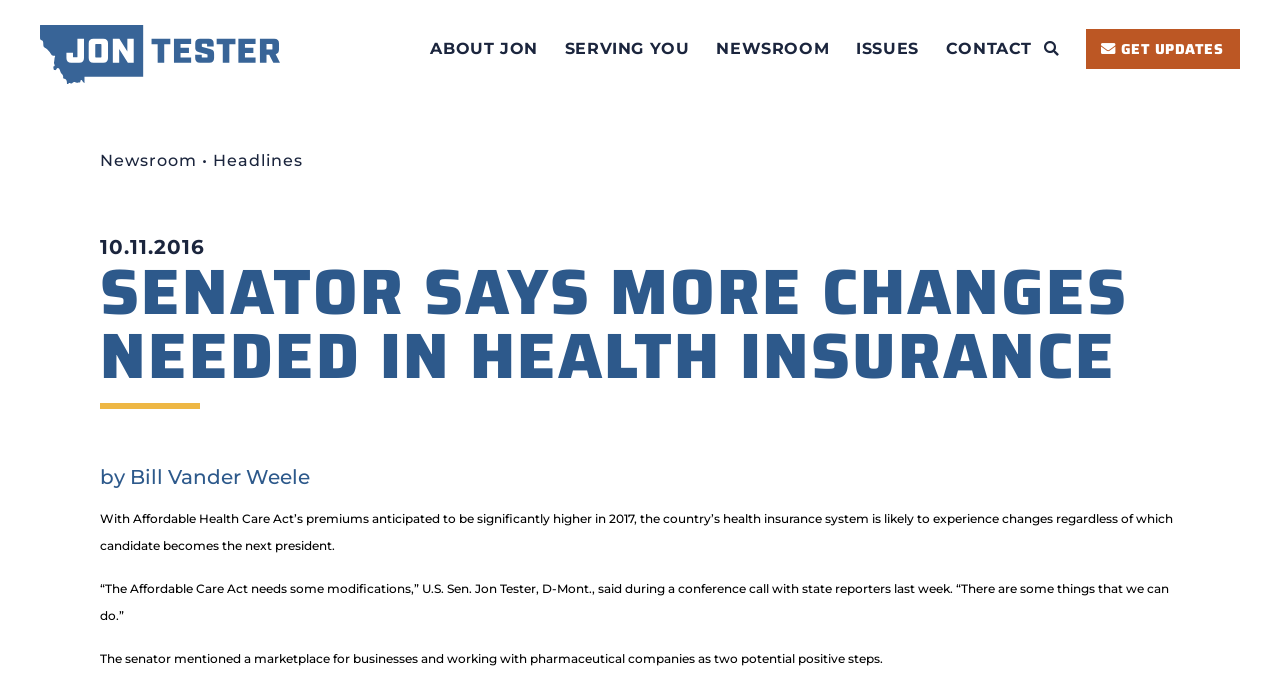What is the topic of the article?
Based on the screenshot, respond with a single word or phrase.

Health insurance